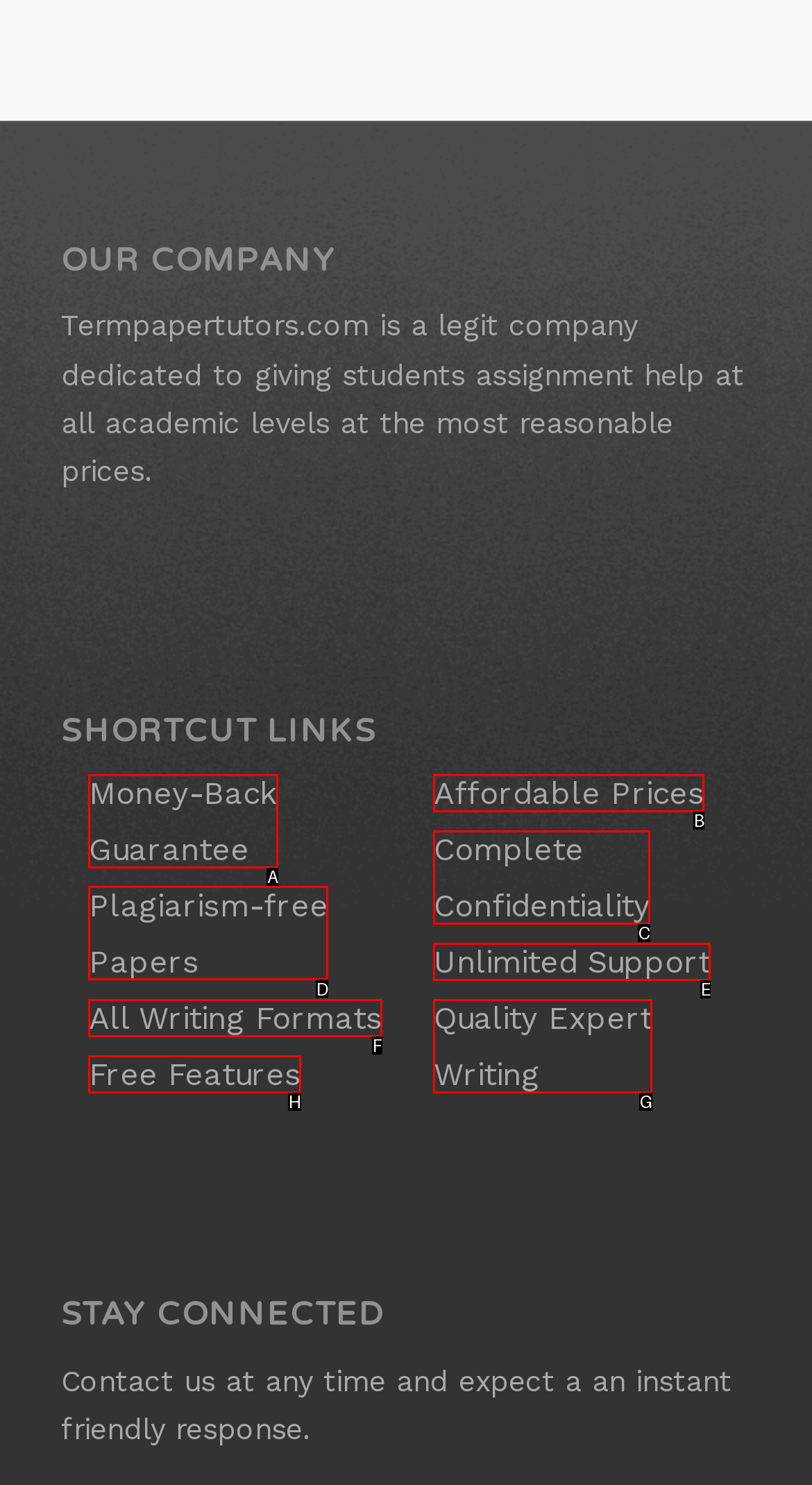Point out which UI element to click to complete this task: Click on 'Plagiarism-free Papers'
Answer with the letter corresponding to the right option from the available choices.

D